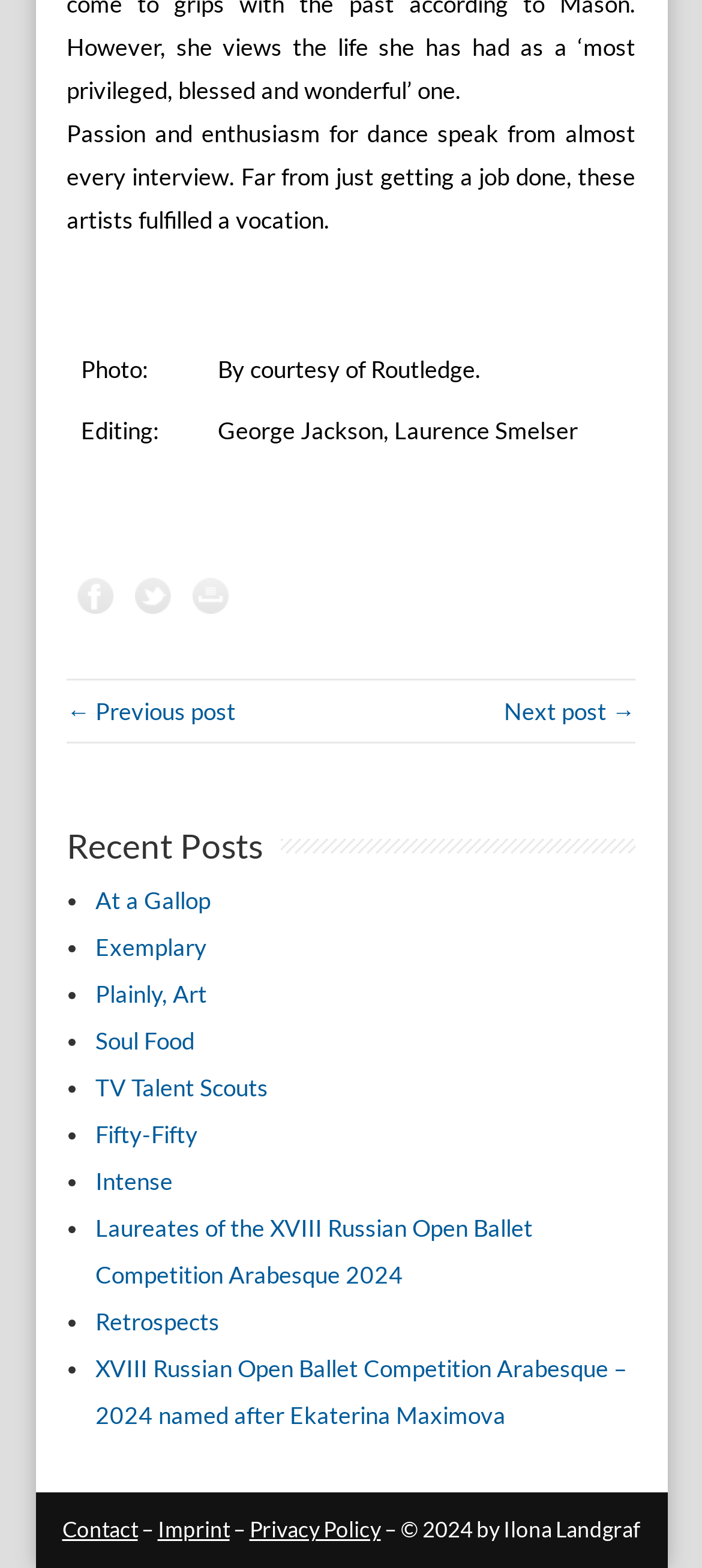What is the last recent post listed?
Look at the image and answer the question using a single word or phrase.

XVIII Russian Open Ballet Competition Arabesque – 2024 named after Ekaterina Maximova